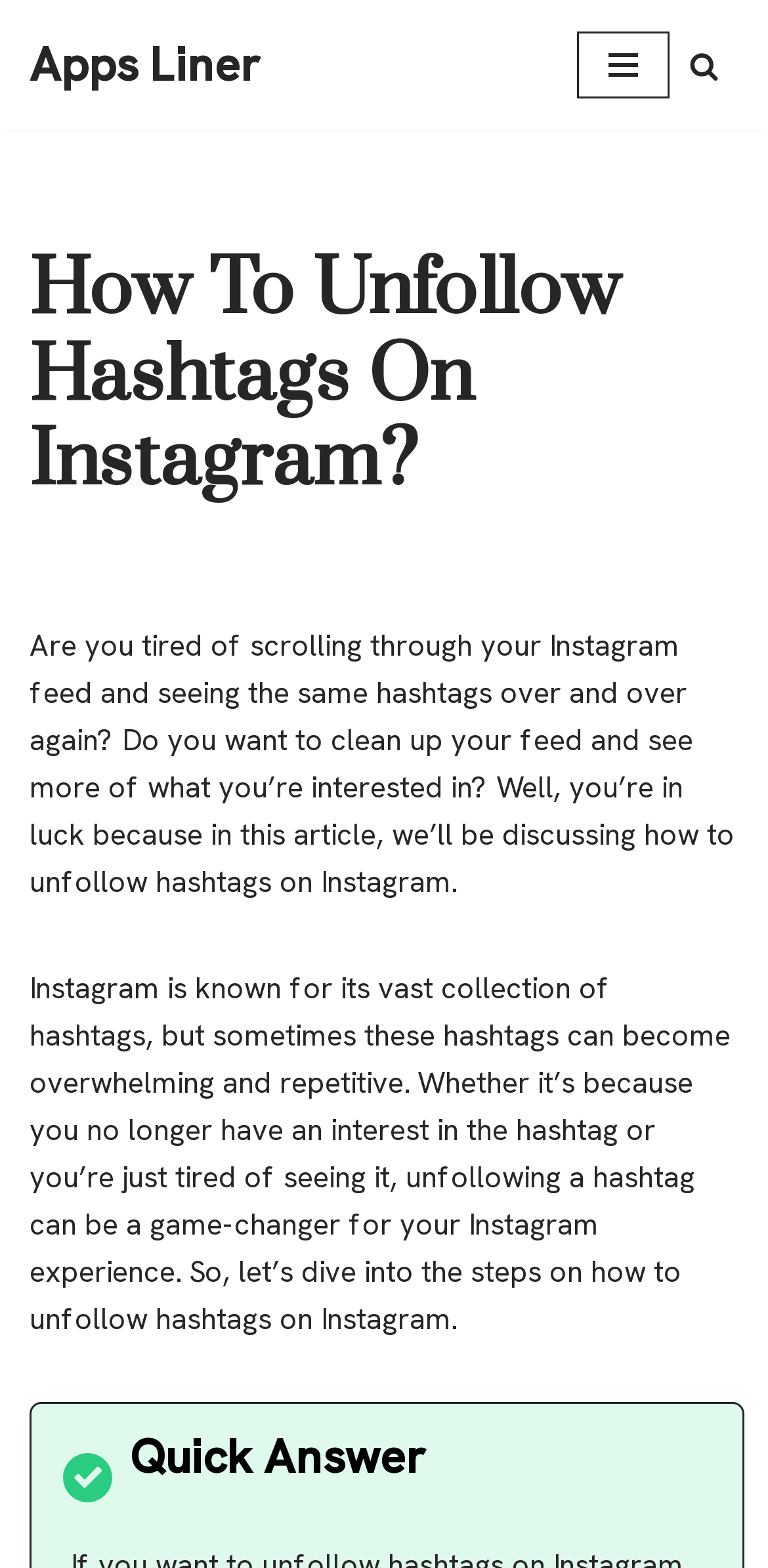Determine the bounding box coordinates of the UI element described below. Use the format (top-left x, top-left y, bottom-right x, bottom-right y) with floating point numbers between 0 and 1: aria-label="Search"

[0.897, 0.032, 0.936, 0.051]